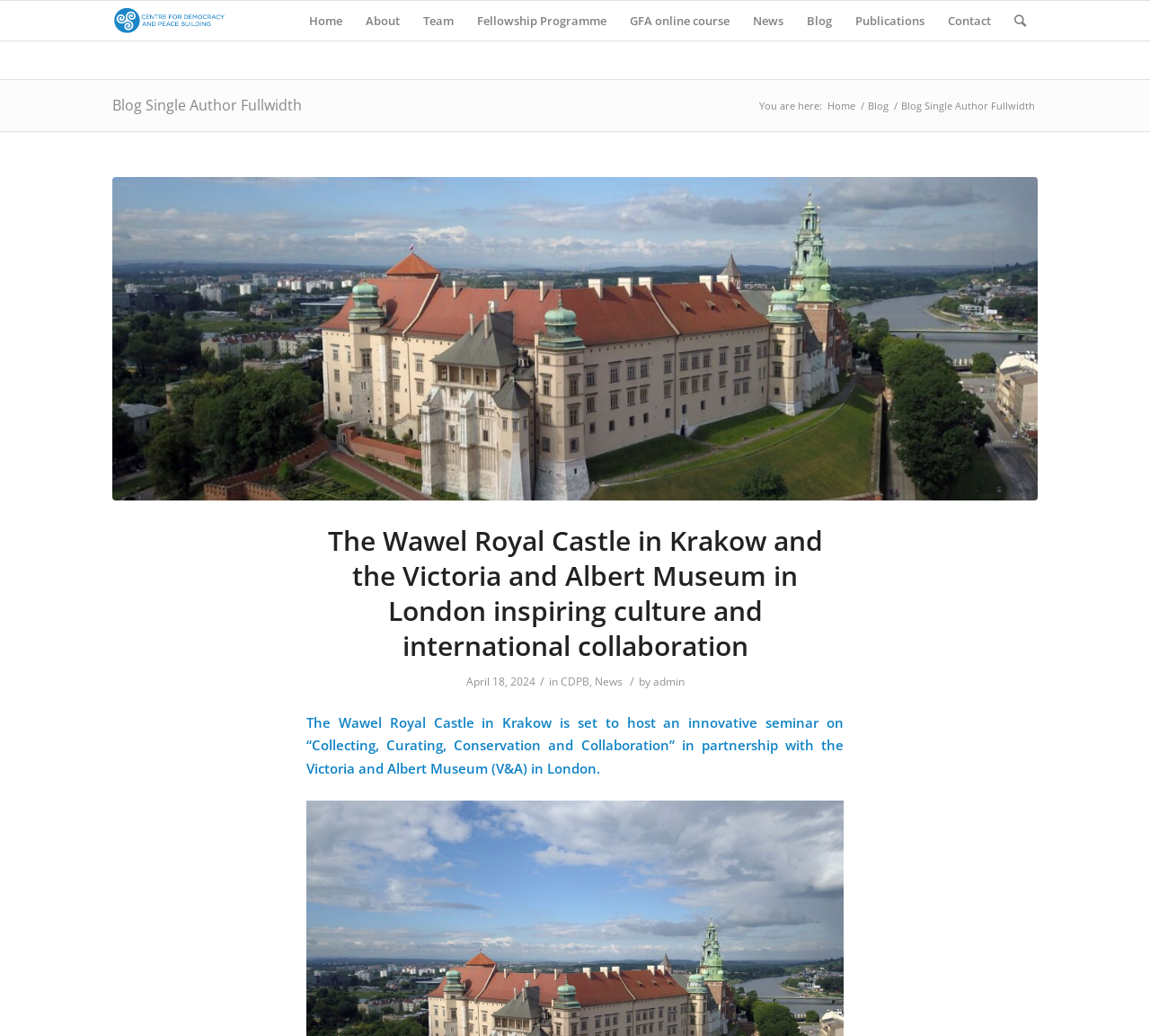Who is the author of the blog post?
Based on the image, answer the question with as much detail as possible.

The author of the blog post can be found in the main content area of the webpage, where it is written as a link. It is specified as 'admin'.